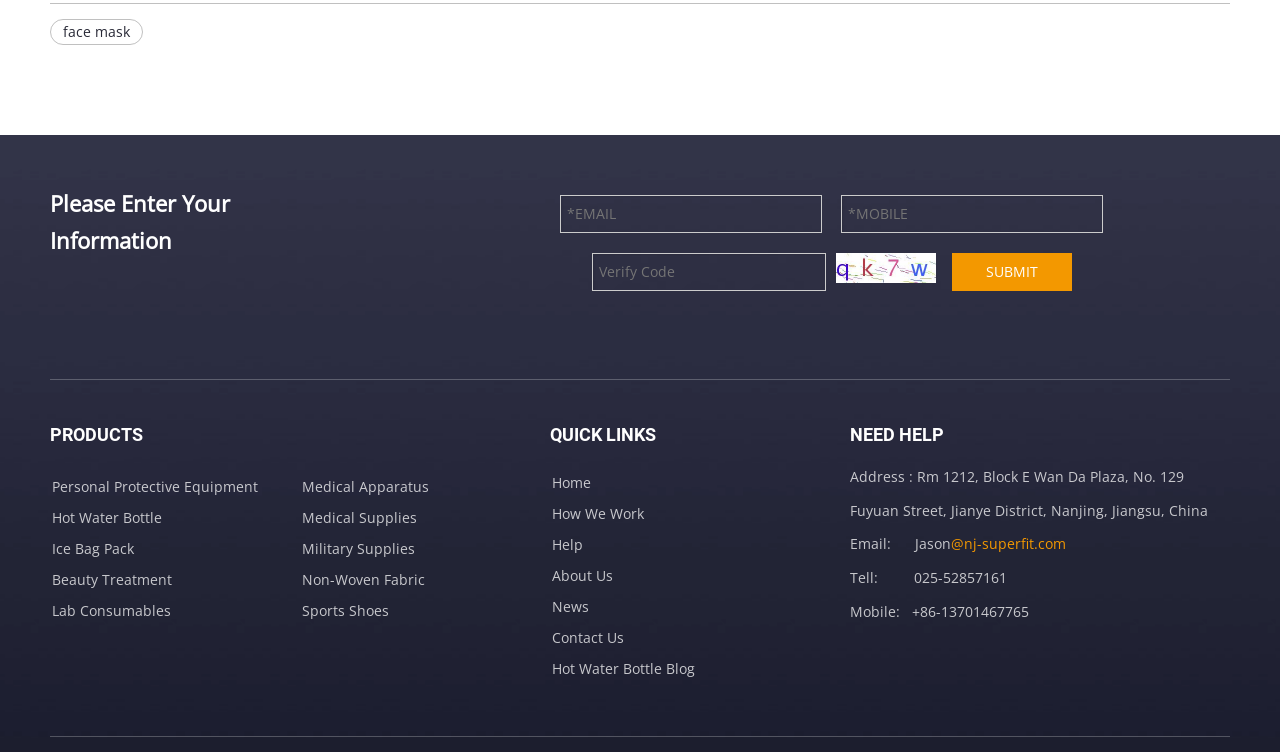Review the image closely and give a comprehensive answer to the question: How can users contact the company?

The webpage provides contact information, including an email address, phone number, and physical address, allowing users to reach out to the company for inquiries or support.